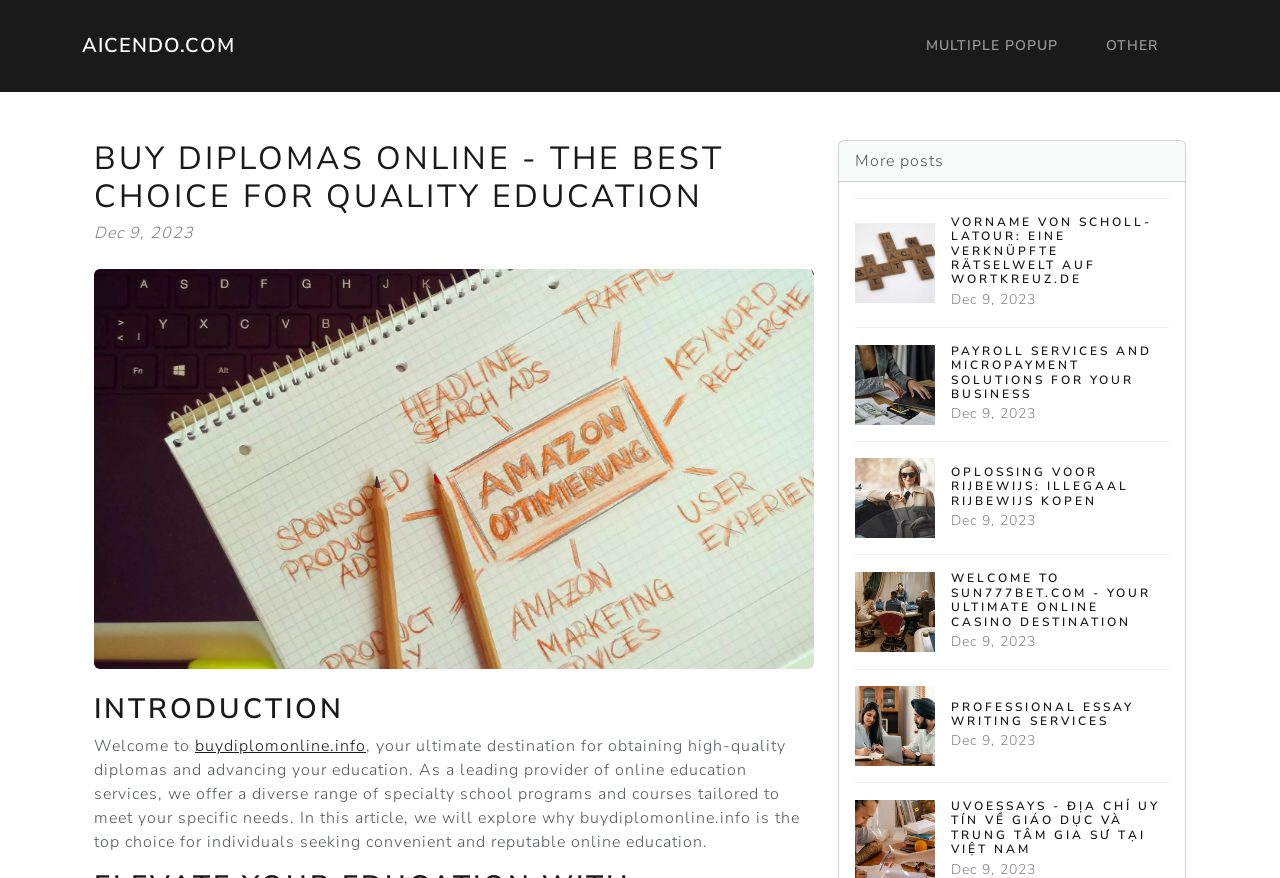Kindly determine the bounding box coordinates for the clickable area to achieve the given instruction: "Click on the link to buydiplomonline.info".

[0.152, 0.837, 0.286, 0.862]